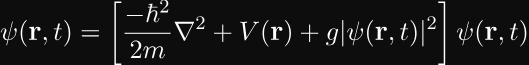Can you give a comprehensive explanation to the question given the content of the image?
What is the symbol for the reduced Planck's constant?

In the equation, ℏ is the symbol for the reduced Planck's constant, which is a fundamental constant in quantum mechanics.